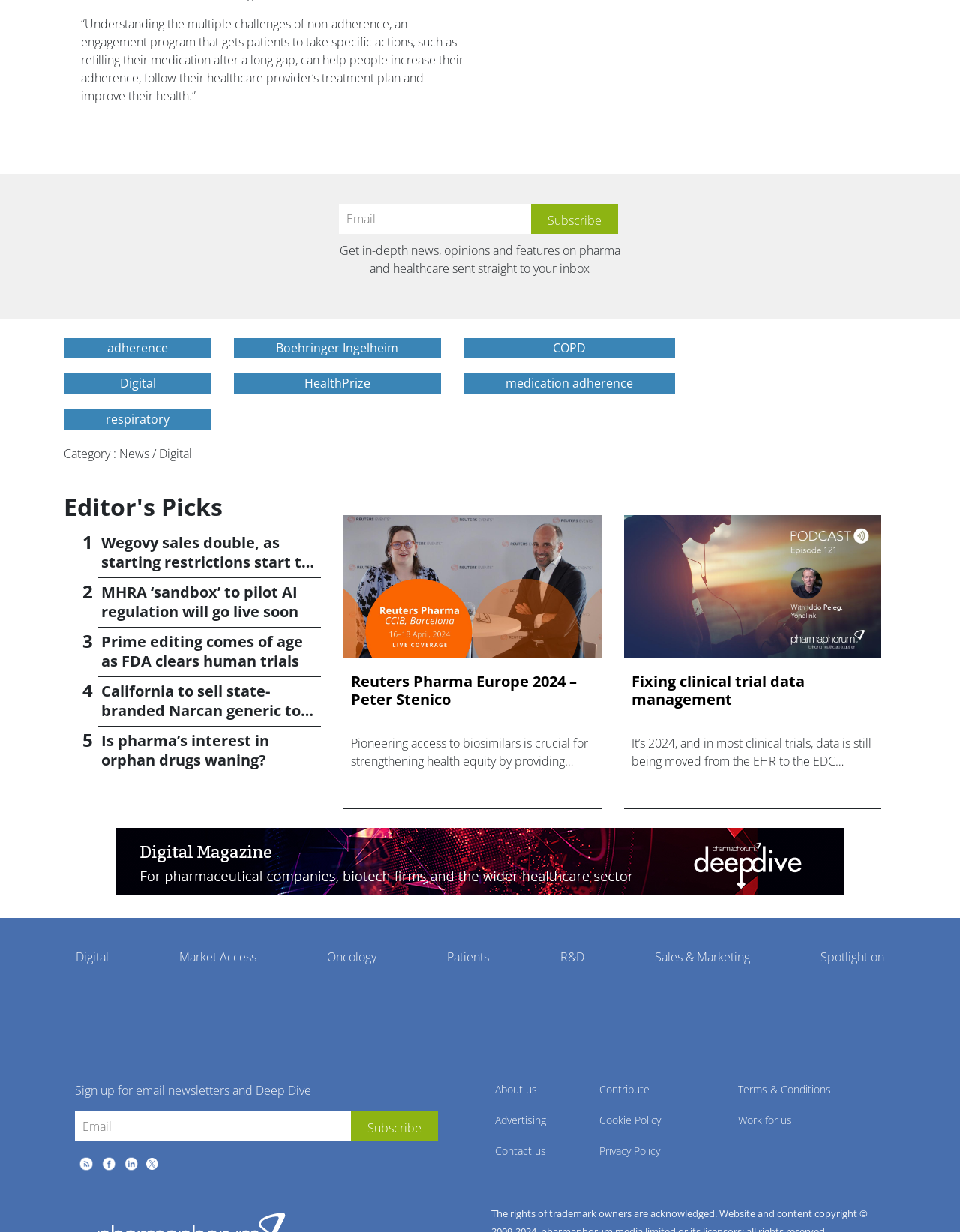Please answer the following question using a single word or phrase: 
How many links are there in the footer section?

9